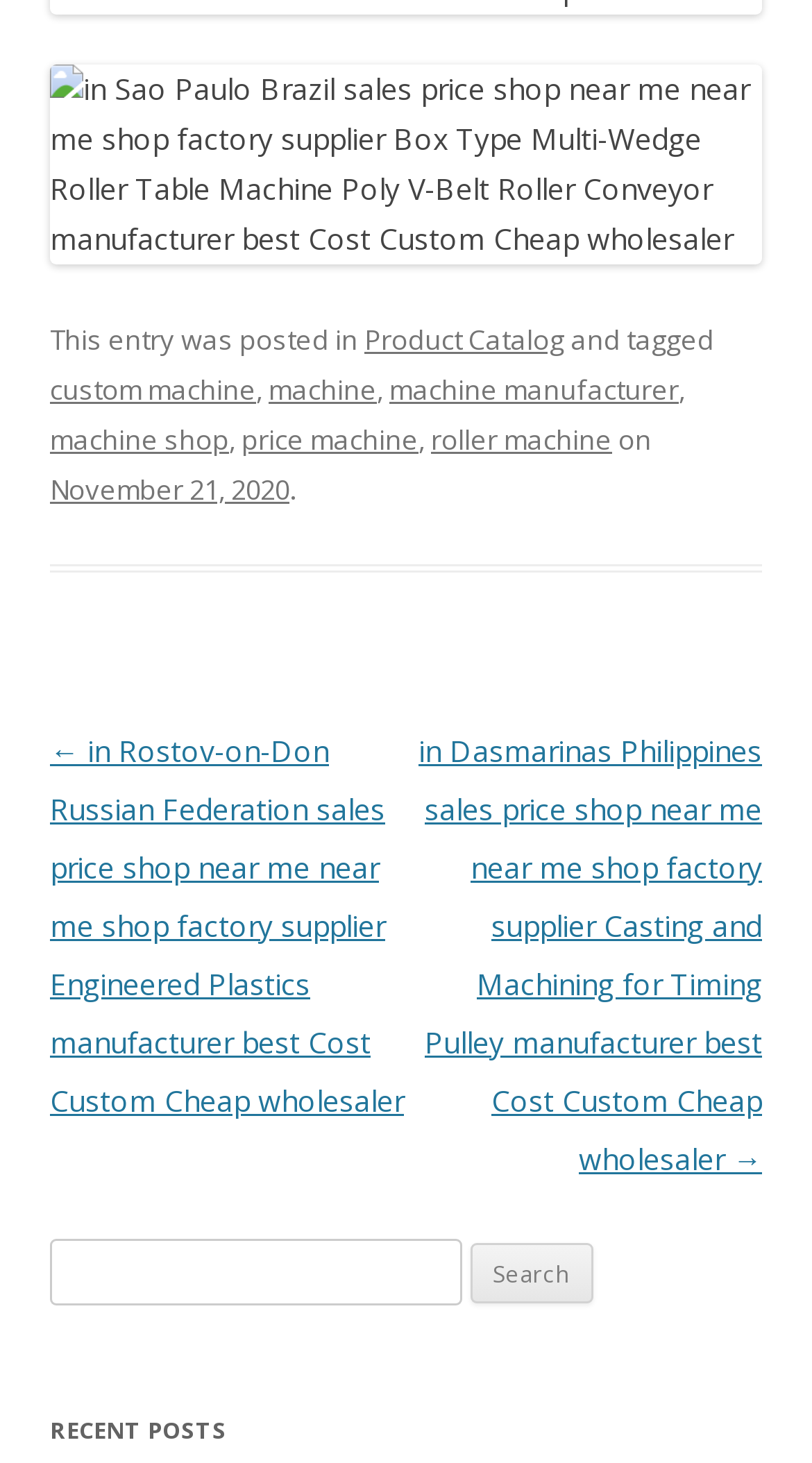Examine the image and give a thorough answer to the following question:
What is the type of machine mentioned in the image?

The image at the top of the webpage has a description 'in Sao Paulo Brazil sales price shop near me near me shop factory supplier Box Type Multi-Wedge Roller Table Machine Poly V-Belt Roller Conveyor manufacturer best Cost Custom Cheap wholesaler', which indicates that the machine type is a Multi-Wedge Roller Table Machine.